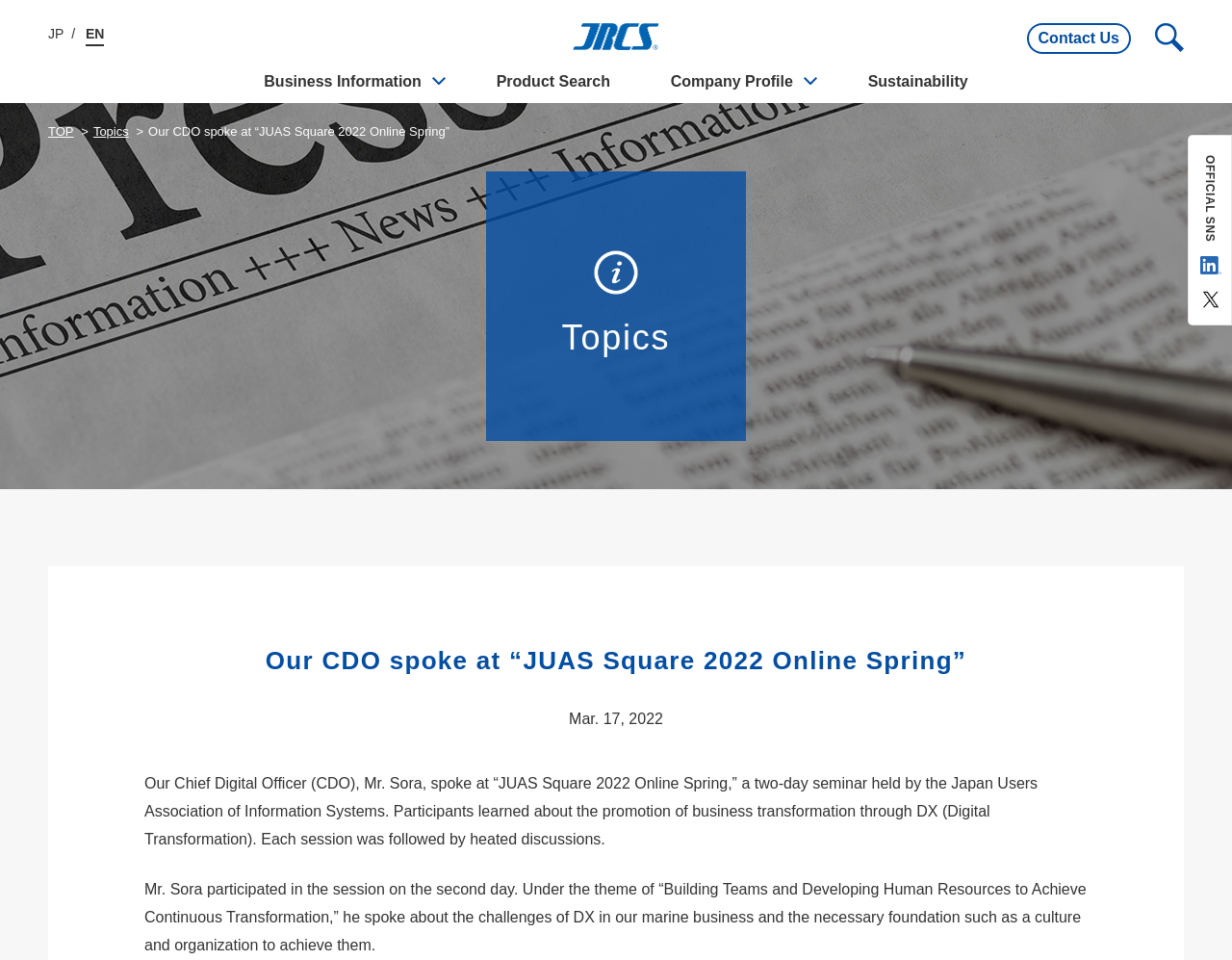What is the date of the event mentioned in the article? Examine the screenshot and reply using just one word or a brief phrase.

Mar. 17, 2022